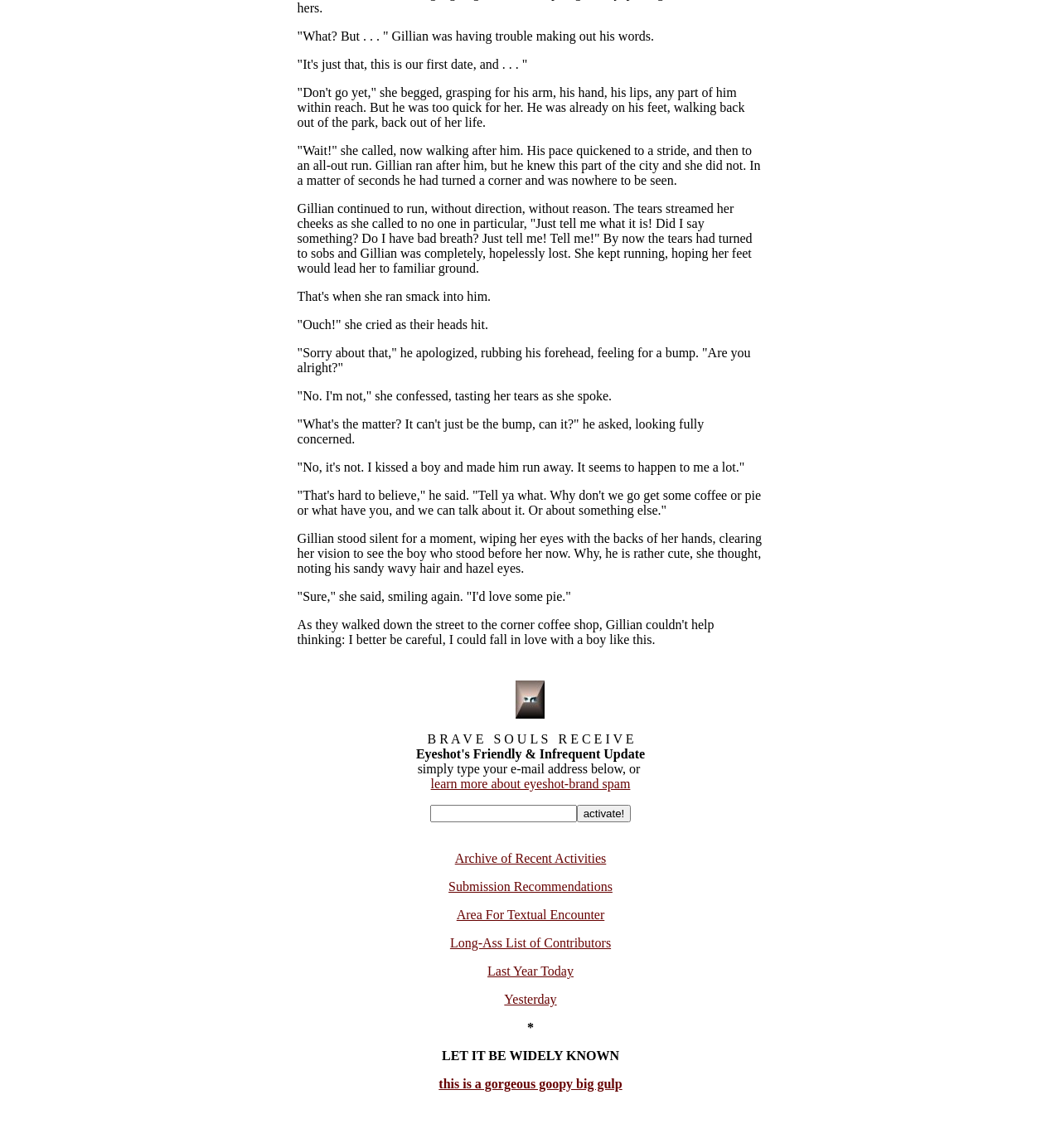What is the last link on the page?
Give a one-word or short-phrase answer derived from the screenshot.

this is a gorgeous goopy big gulp